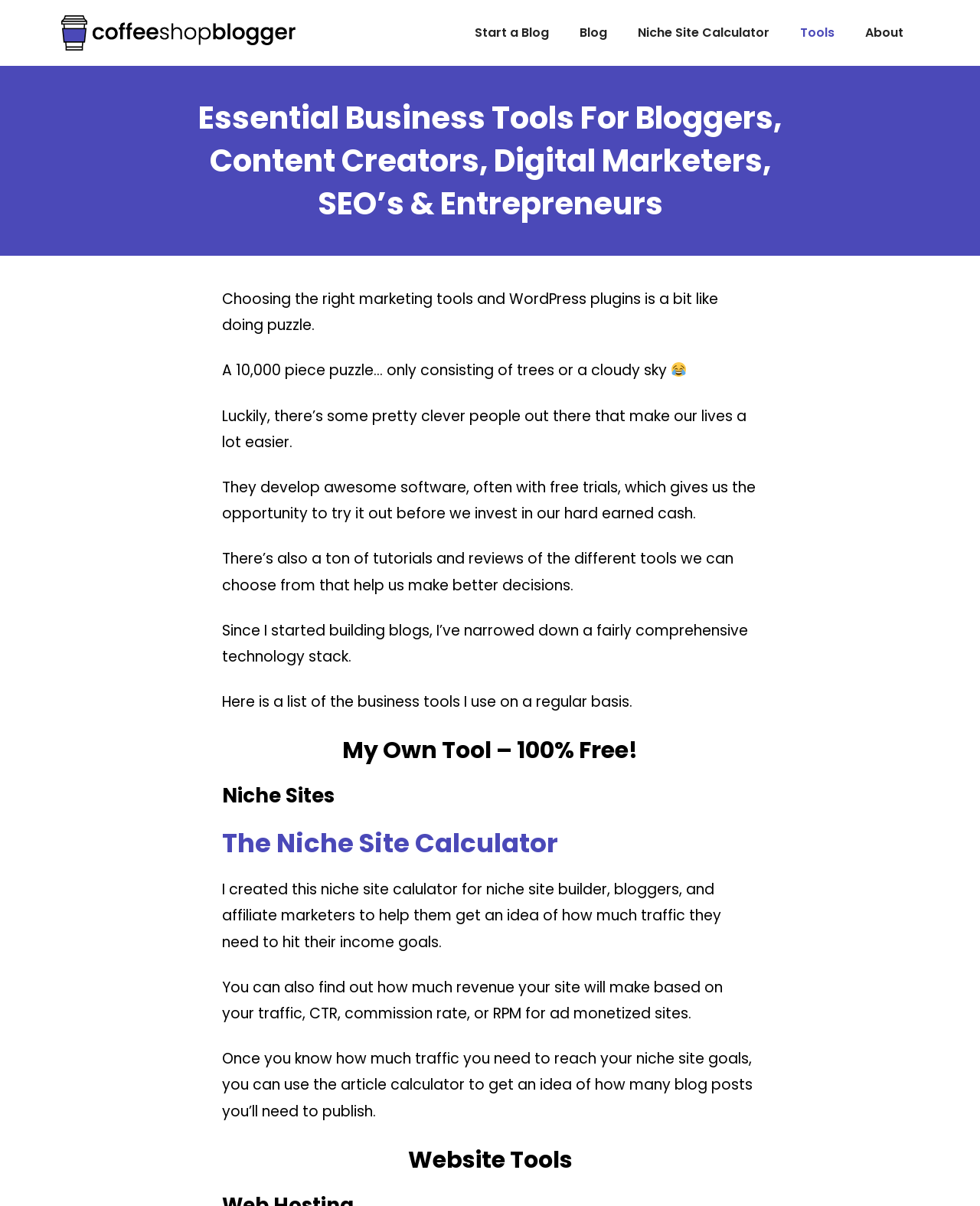What is the tone of the webpage?
Based on the image, give a one-word or short phrase answer.

Informal and humorous